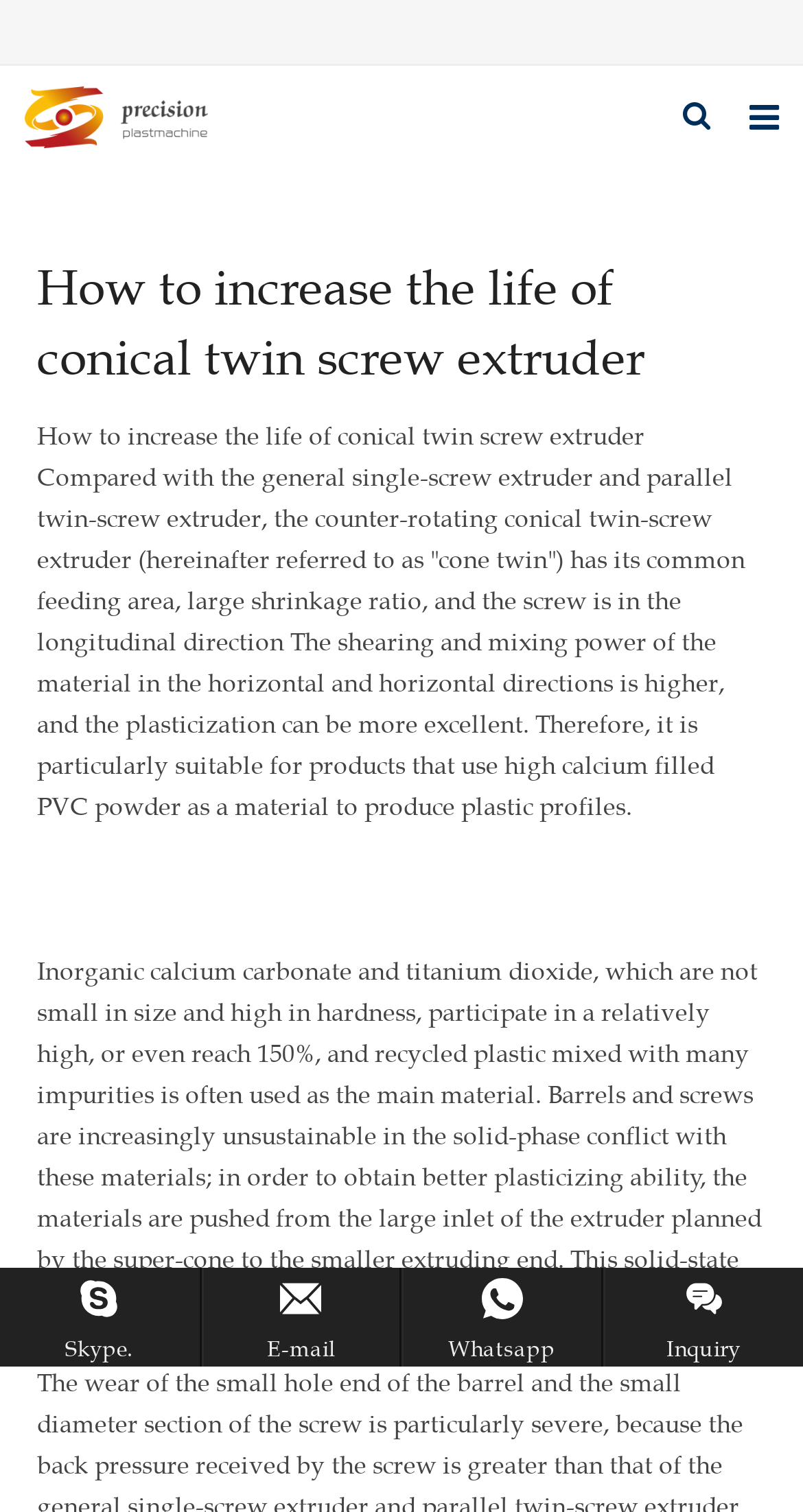Predict the bounding box of the UI element that fits this description: "About us".

[0.009, 0.169, 0.991, 0.227]